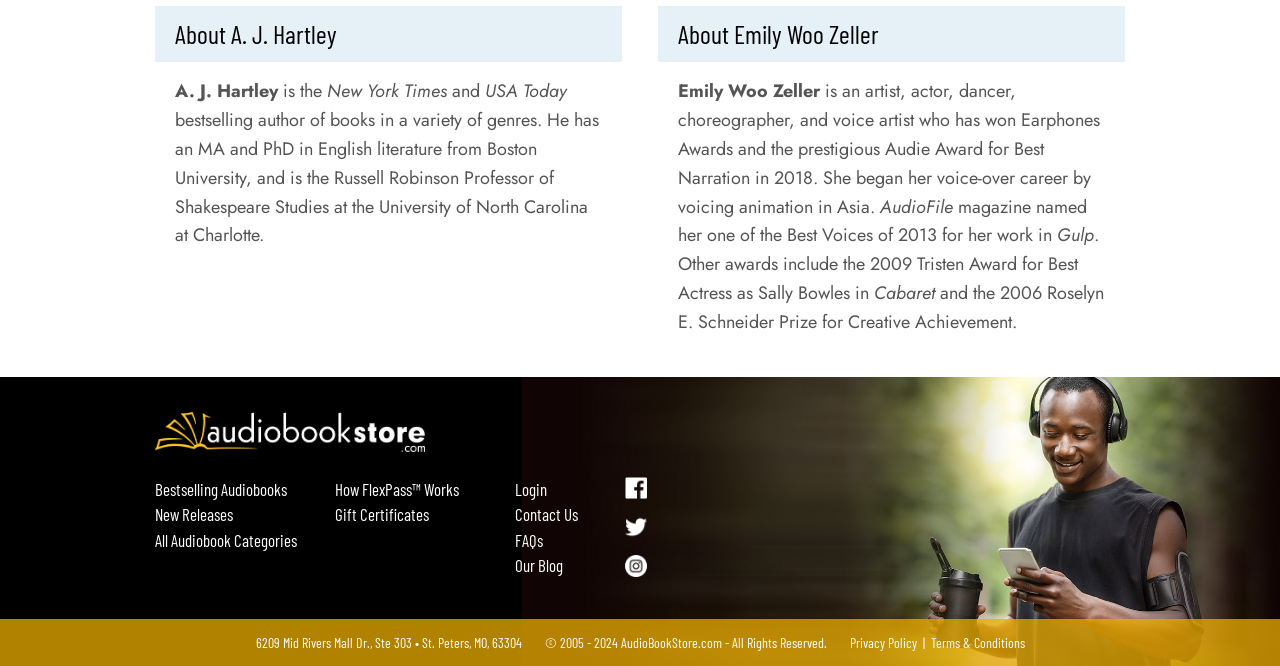What award did Emily Woo Zeller win in 2018?
Please describe in detail the information shown in the image to answer the question.

According to the webpage, Emily Woo Zeller 'won Earphones Awards and the prestigious Audie Award for Best Narration in 2018', indicating that she won the Audie Award in 2018.